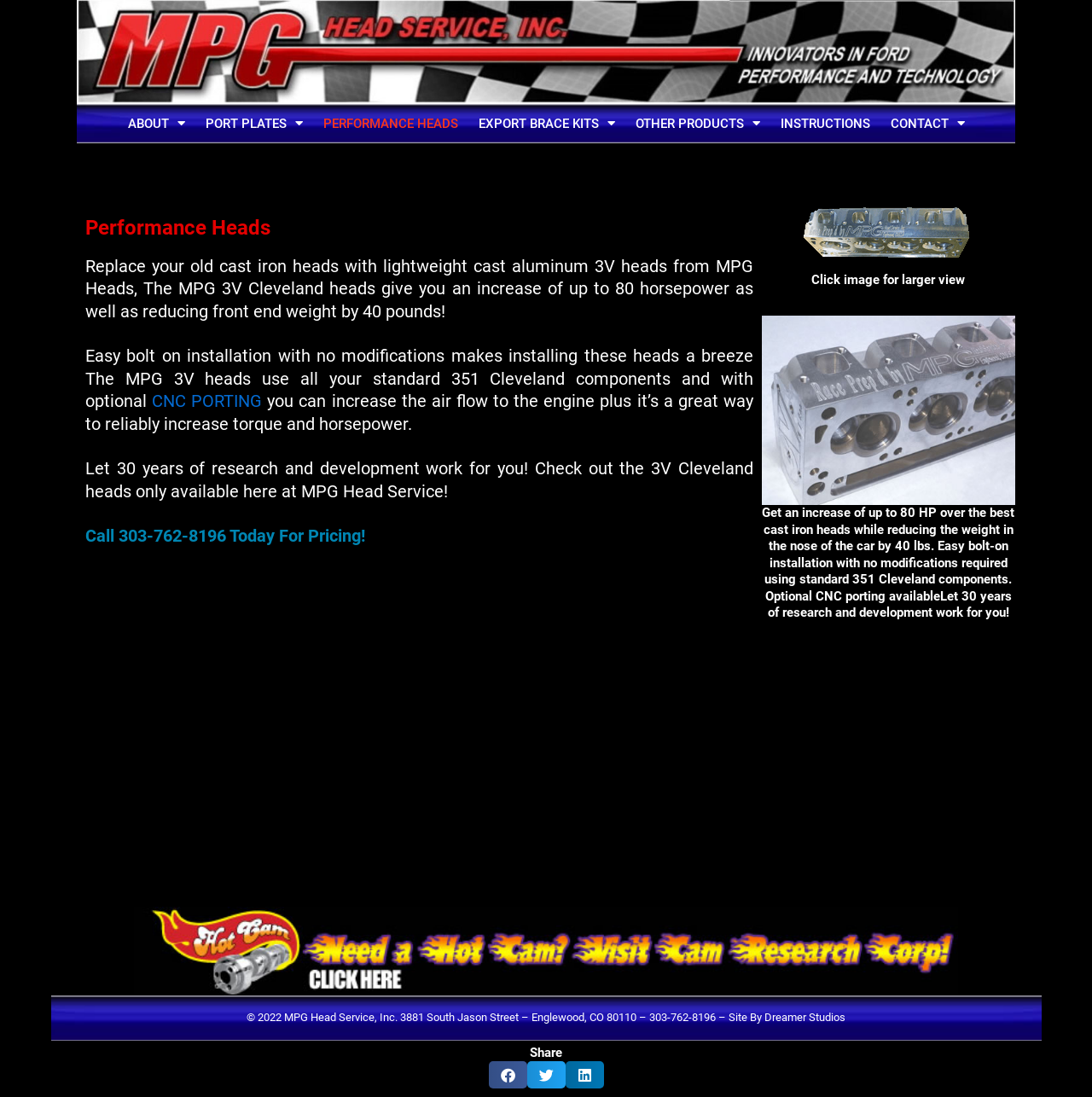What is the phone number for pricing?
Look at the image and construct a detailed response to the question.

The phone number for pricing is mentioned in the StaticText element with the text 'Call 303-762-8196 Today For Pricing'.